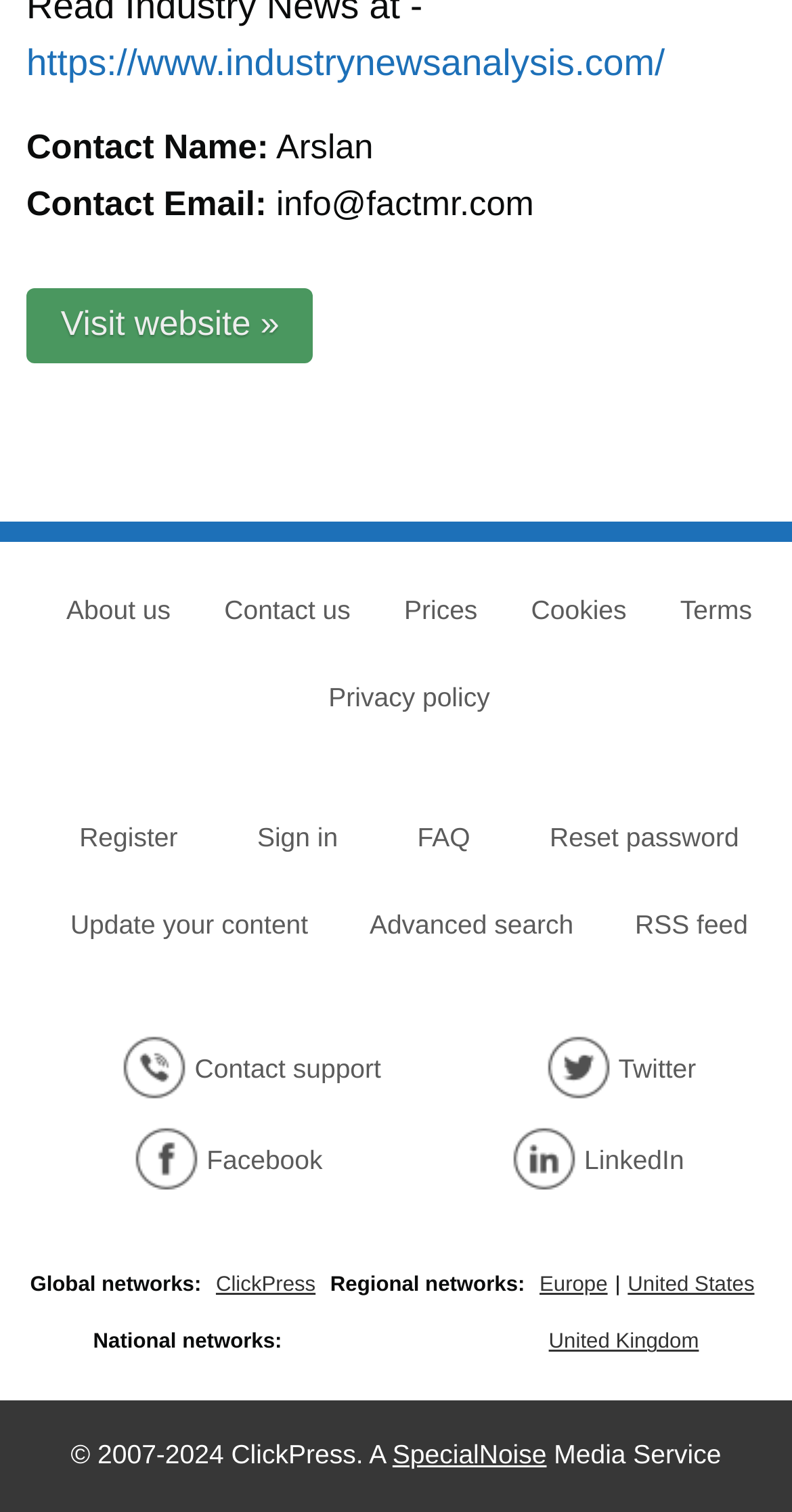Using the given description, provide the bounding box coordinates formatted as (top-left x, top-left y, bottom-right x, bottom-right y), with all values being floating point numbers between 0 and 1. Description: Contact support

[0.154, 0.685, 0.481, 0.728]